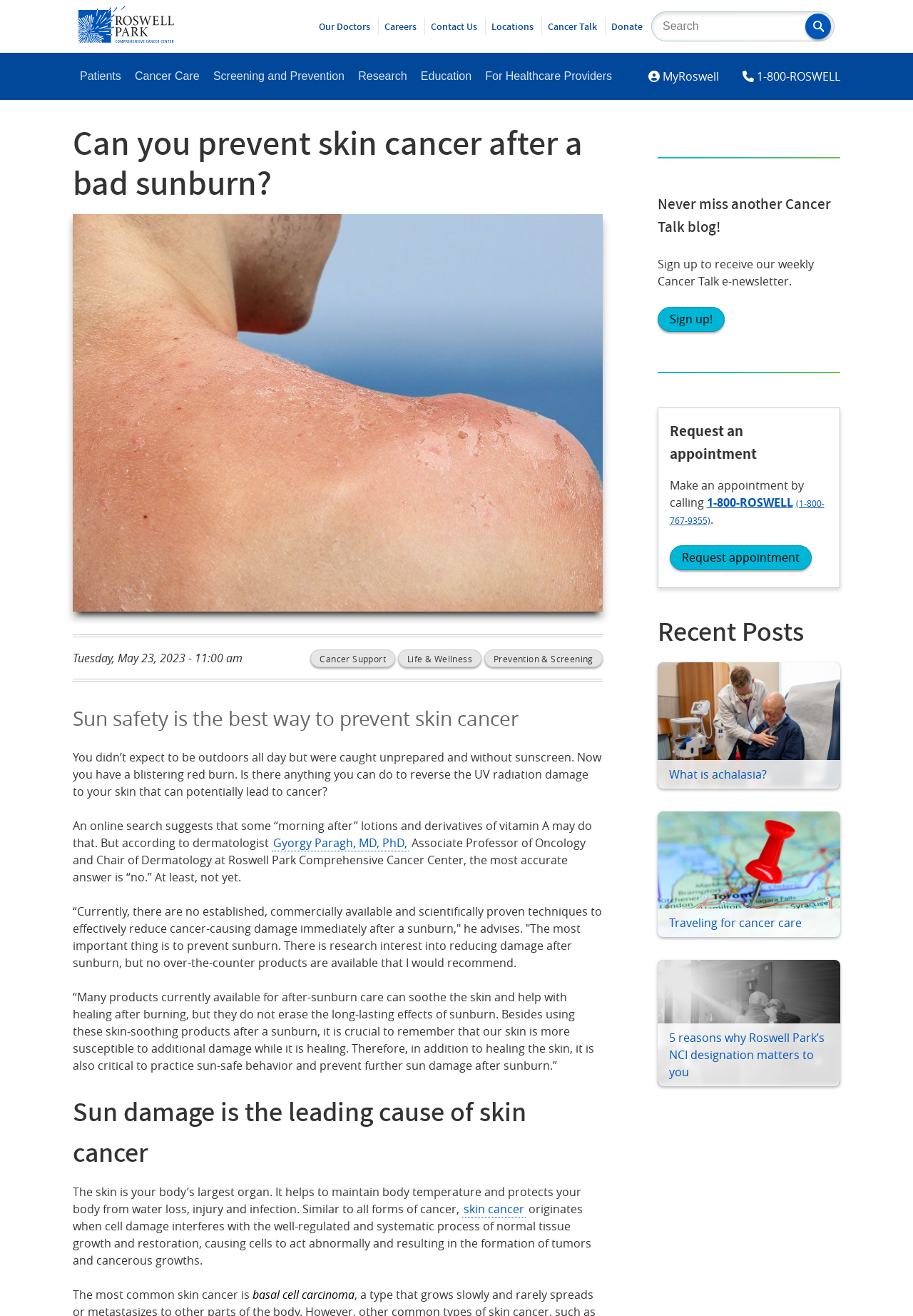What is the most common type of skin cancer?
Examine the screenshot and reply with a single word or phrase.

Basal cell carcinoma